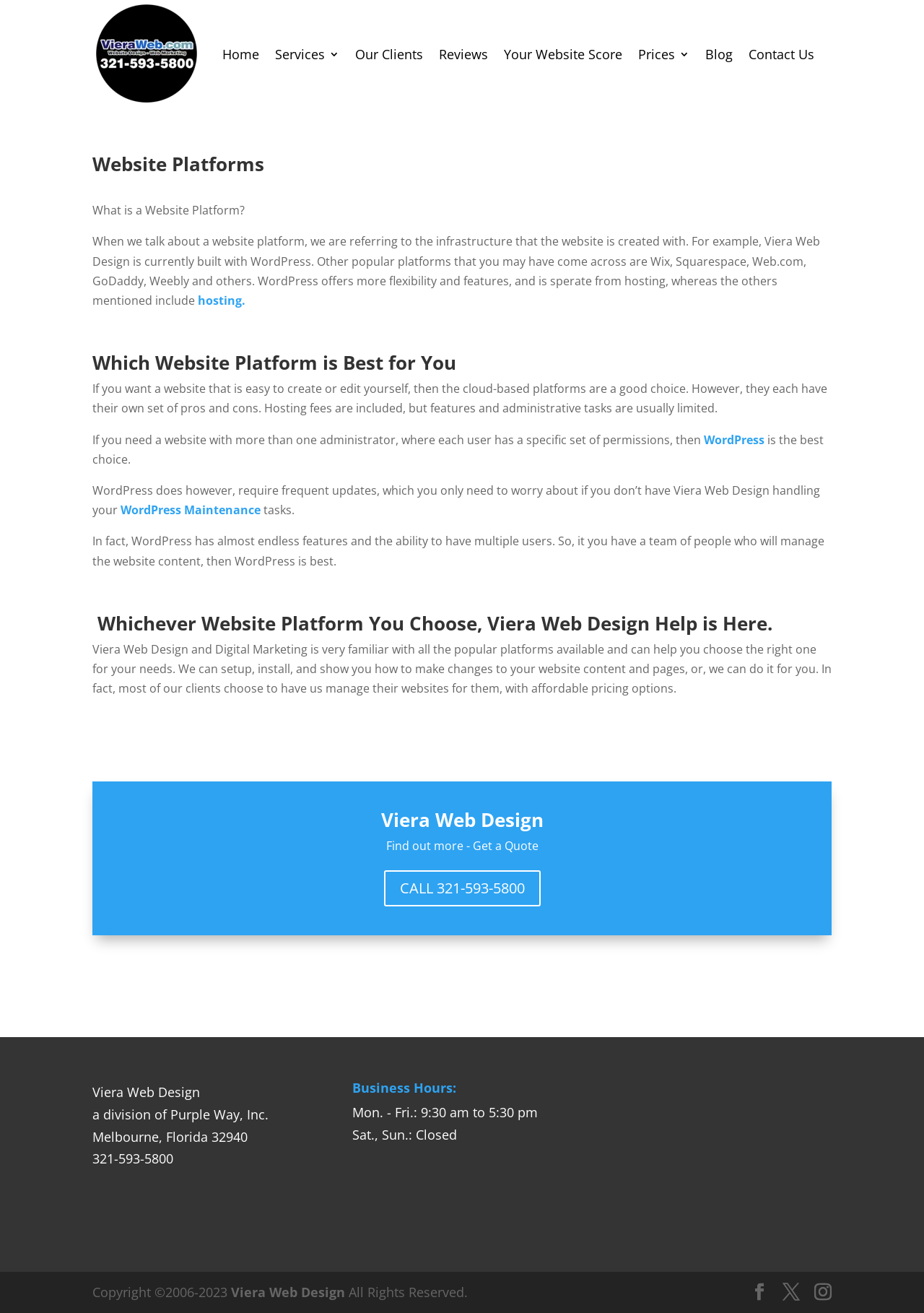Show the bounding box coordinates of the element that should be clicked to complete the task: "Get a quote".

[0.418, 0.638, 0.582, 0.65]